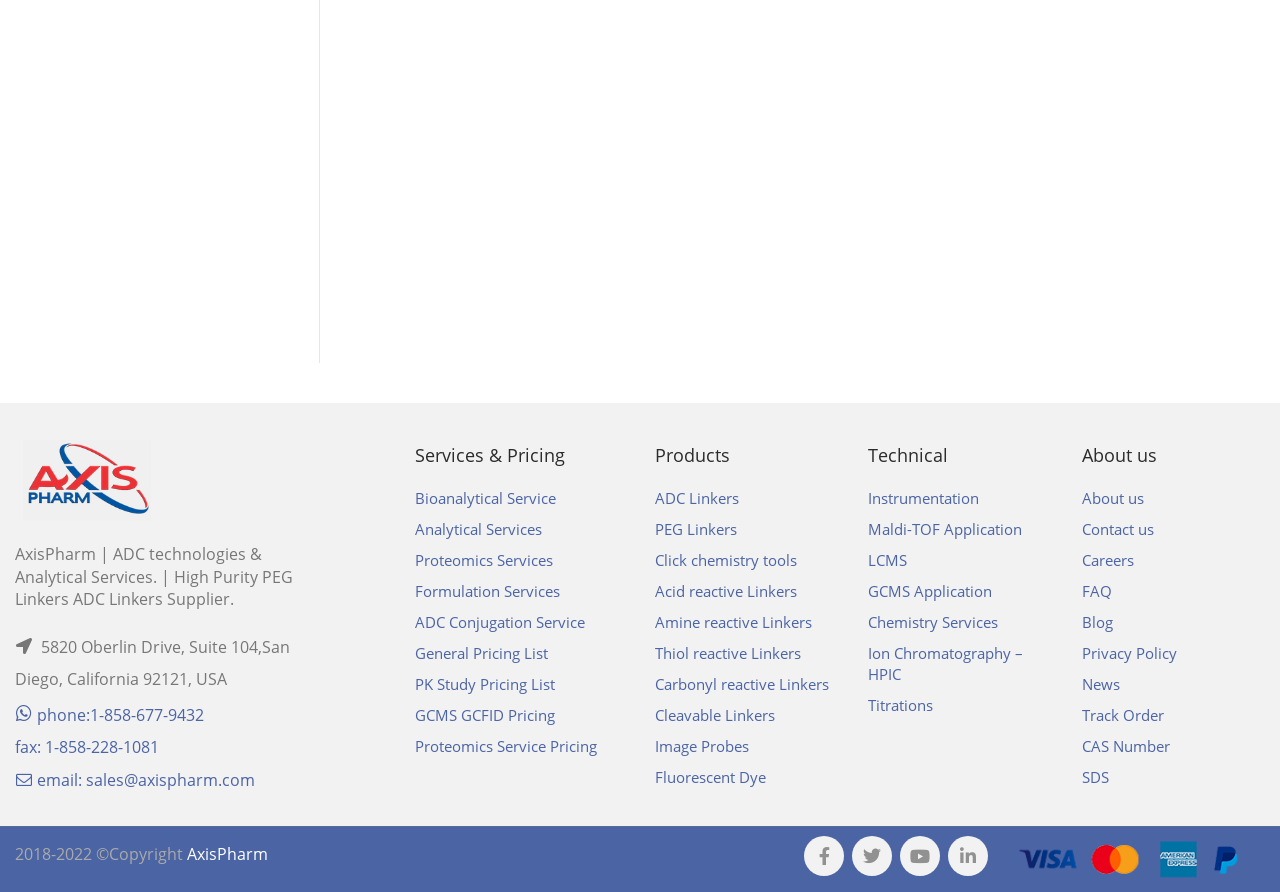Locate the bounding box coordinates of the clickable region necessary to complete the following instruction: "Explore the information of 'BCN-PEG2-acid'". Provide the coordinates in the format of four float numbers between 0 and 1, i.e., [left, top, right, bottom].

[0.553, 0.289, 0.731, 0.334]